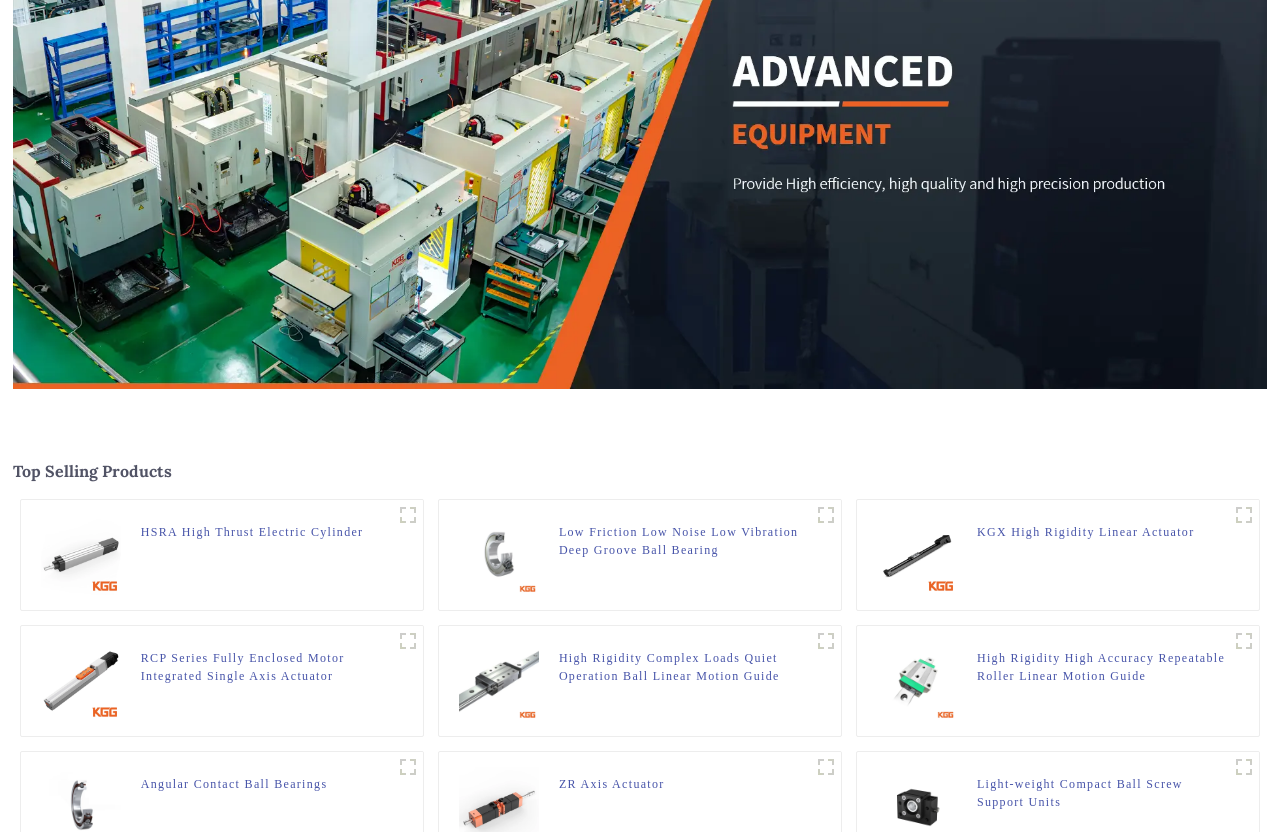Locate the bounding box coordinates of the element that needs to be clicked to carry out the instruction: "Click on Factory Tour". The coordinates should be given as four float numbers ranging from 0 to 1, i.e., [left, top, right, bottom].

[0.01, 0.141, 0.99, 0.163]